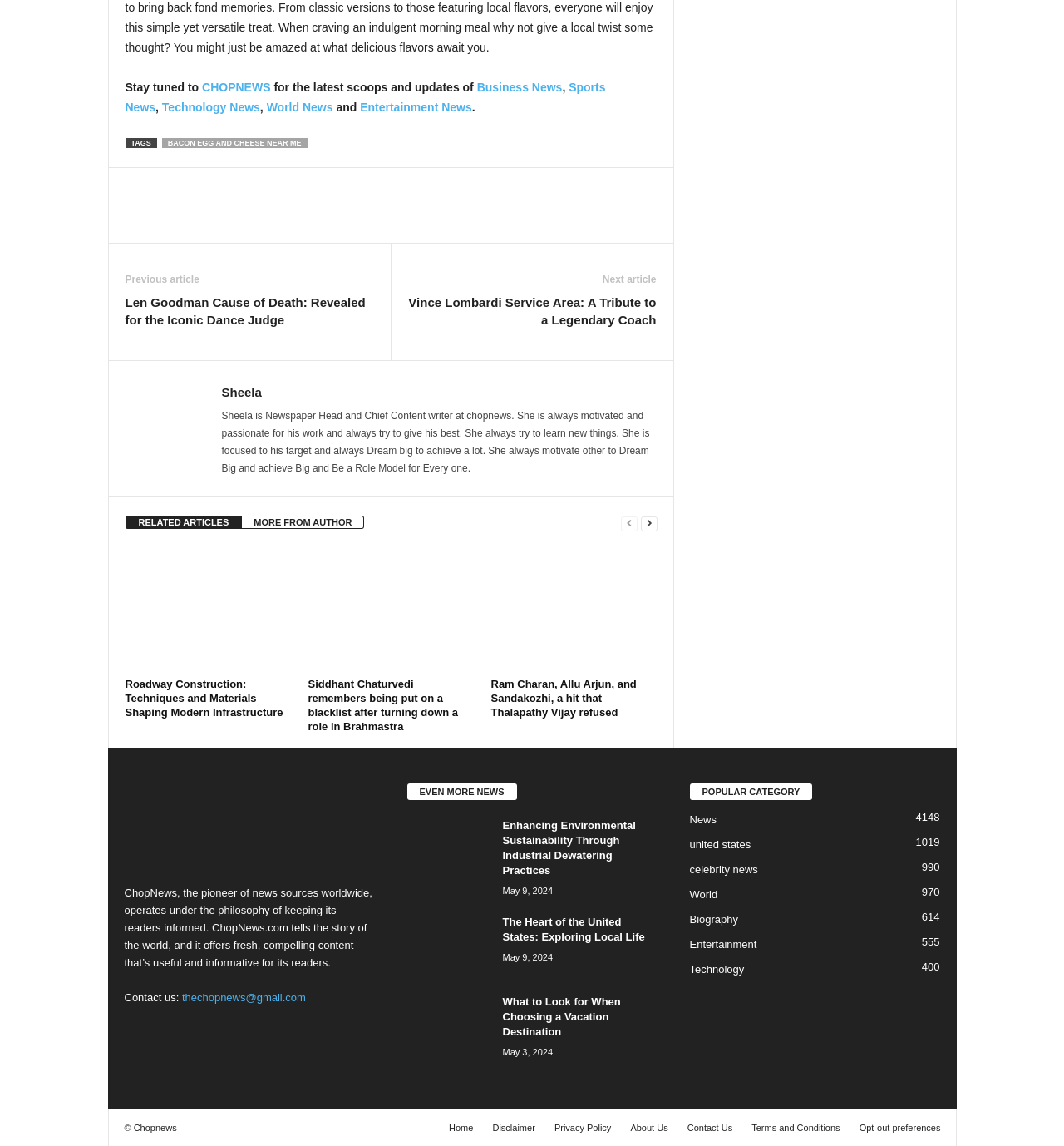Provide the bounding box coordinates of the area you need to click to execute the following instruction: "Read the article 'Len Goodman Cause of Death: Revealed for the Iconic Dance Judge'".

[0.118, 0.256, 0.352, 0.287]